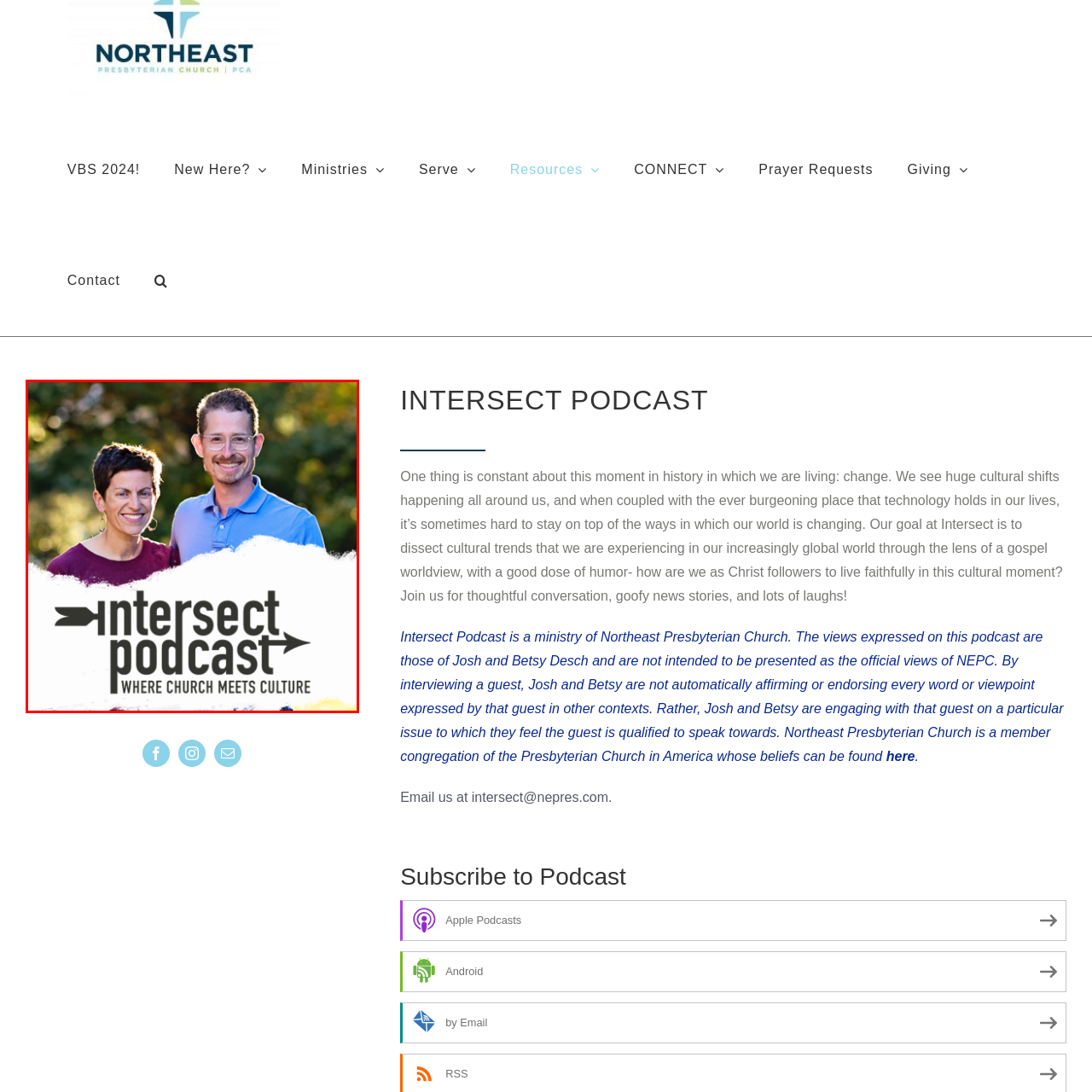Give a detailed account of the visual elements present in the image highlighted by the red border.

The image features the hosts of the "Intersect Podcast," a platform where faith and contemporary culture interact. The vibrant background suggests an outdoor setting, with soft natural light illuminating the two hosts, a woman with short dark hair wearing a burgundy top, and a man with glasses and short hair dressed in a light blue shirt. Prominently overlaying the image is the podcast's logo, which reads "Intersect Podcast" in bold lettering, accompanied by the tagline "Where Church Meets Culture." This captures the essence of their mission: to explore and dissect cultural trends through a Christian lens, engaging listeners in thoughtful discussions about navigating faith in a changing world.